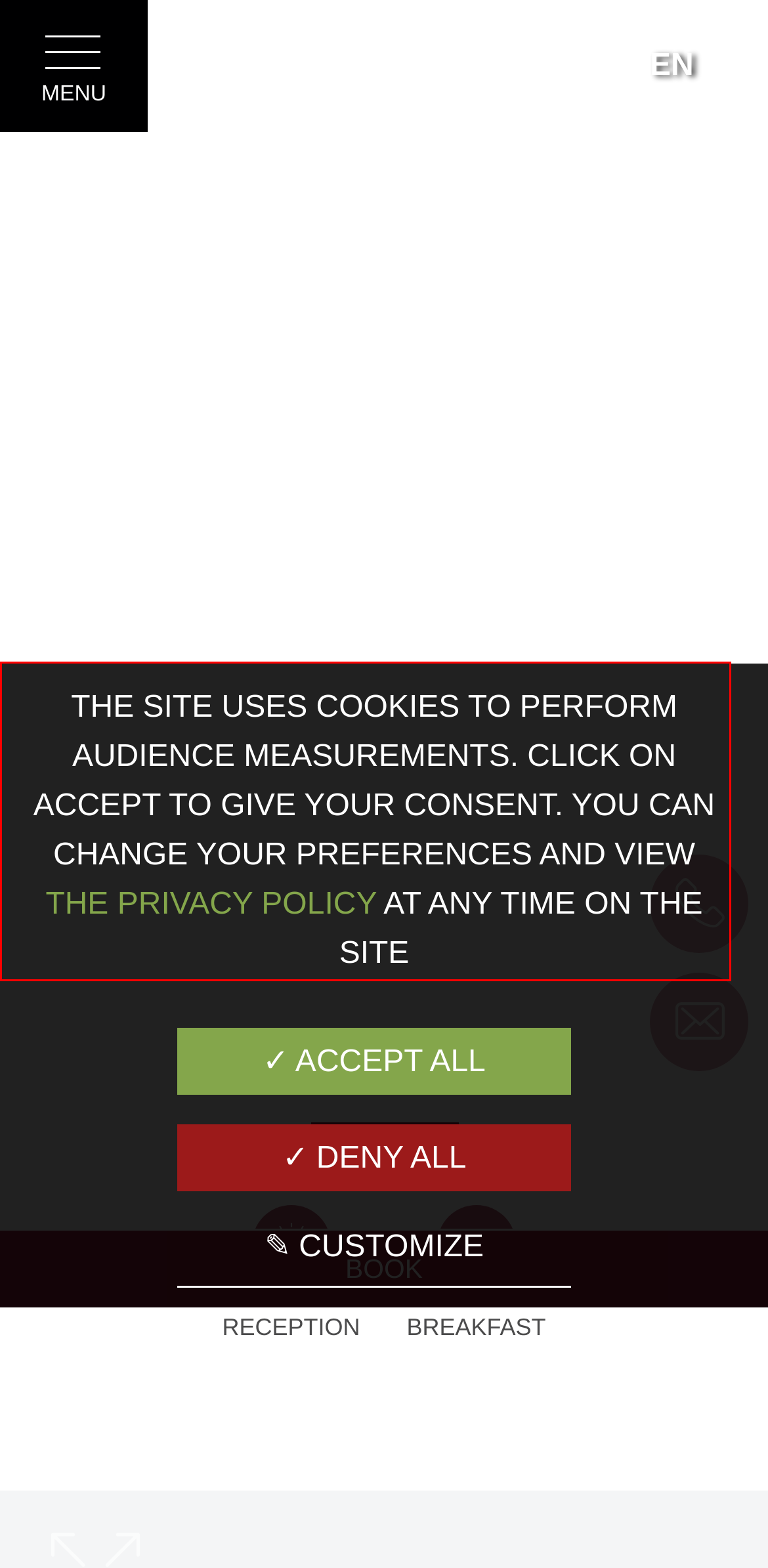Please perform OCR on the UI element surrounded by the red bounding box in the given webpage screenshot and extract its text content.

THE SITE USES COOKIES TO PERFORM AUDIENCE MEASUREMENTS. CLICK ON ACCEPT TO GIVE YOUR CONSENT. YOU CAN CHANGE YOUR PREFERENCES AND VIEW THE PRIVACY POLICY AT ANY TIME ON THE SITE